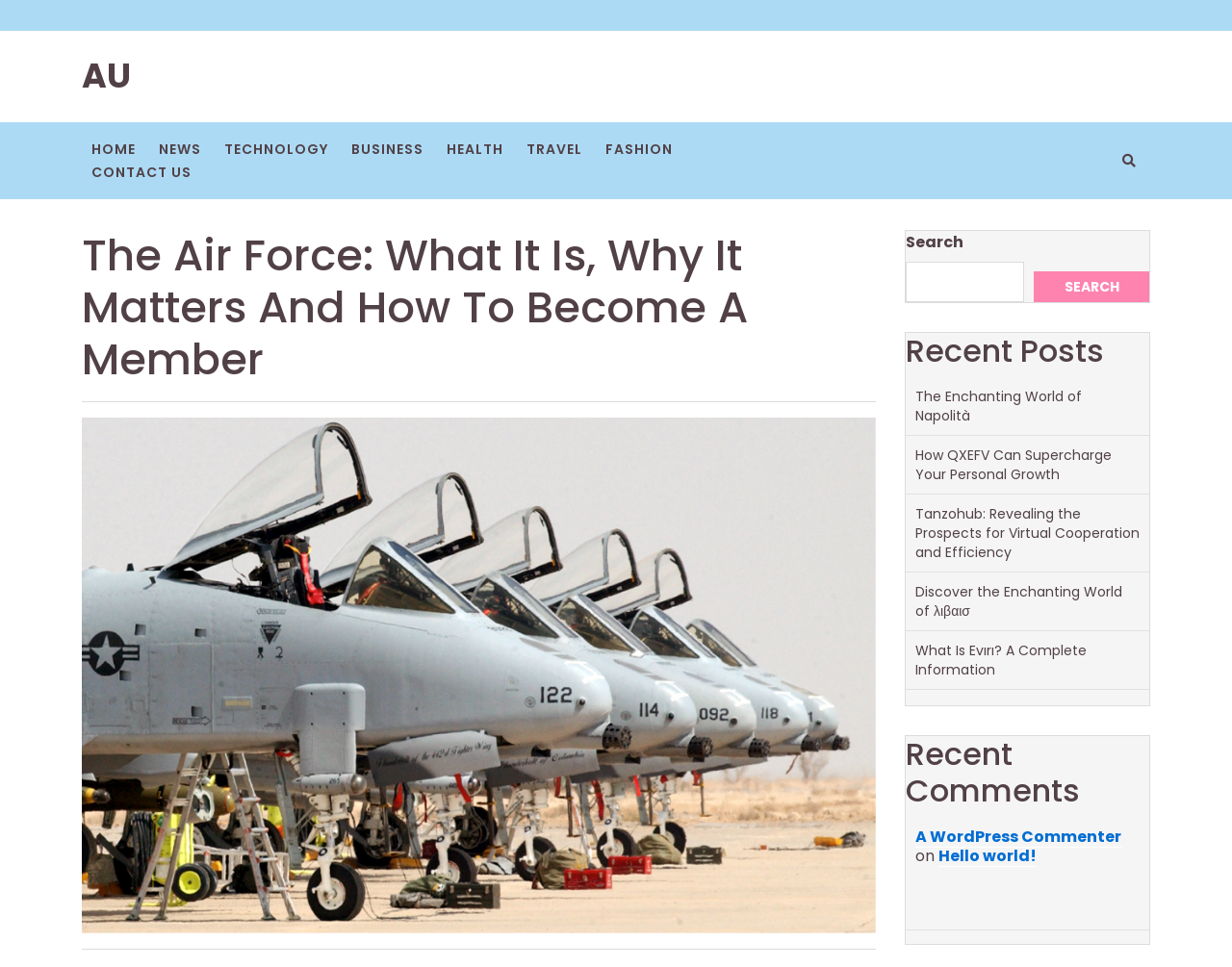What is the purpose of the icon with the bounding box [0.911, 0.154, 0.934, 0.177]?
Please answer the question with a single word or phrase, referencing the image.

Search